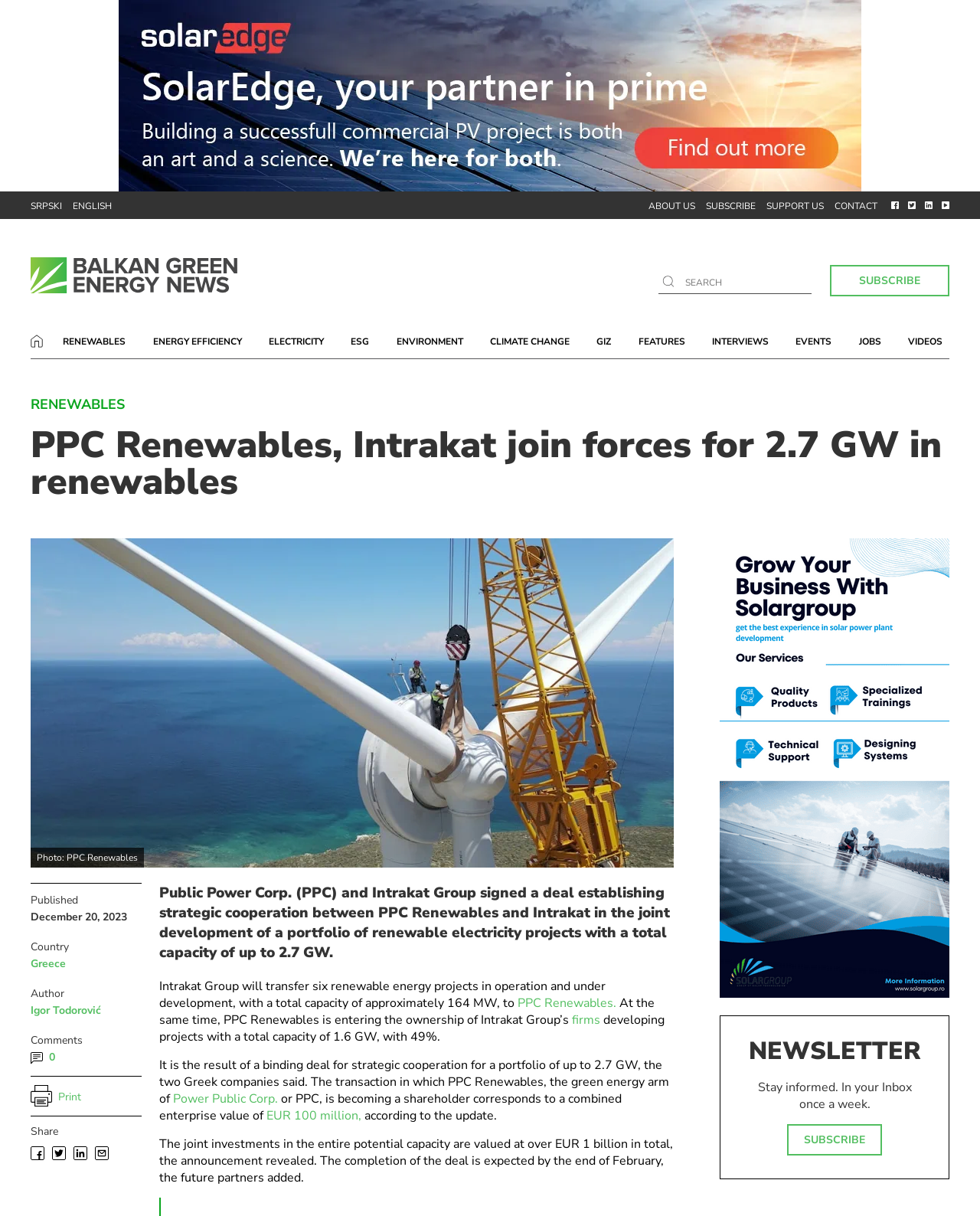Locate the bounding box coordinates of the element you need to click to accomplish the task described by this instruction: "Switch to English".

[0.074, 0.164, 0.114, 0.174]